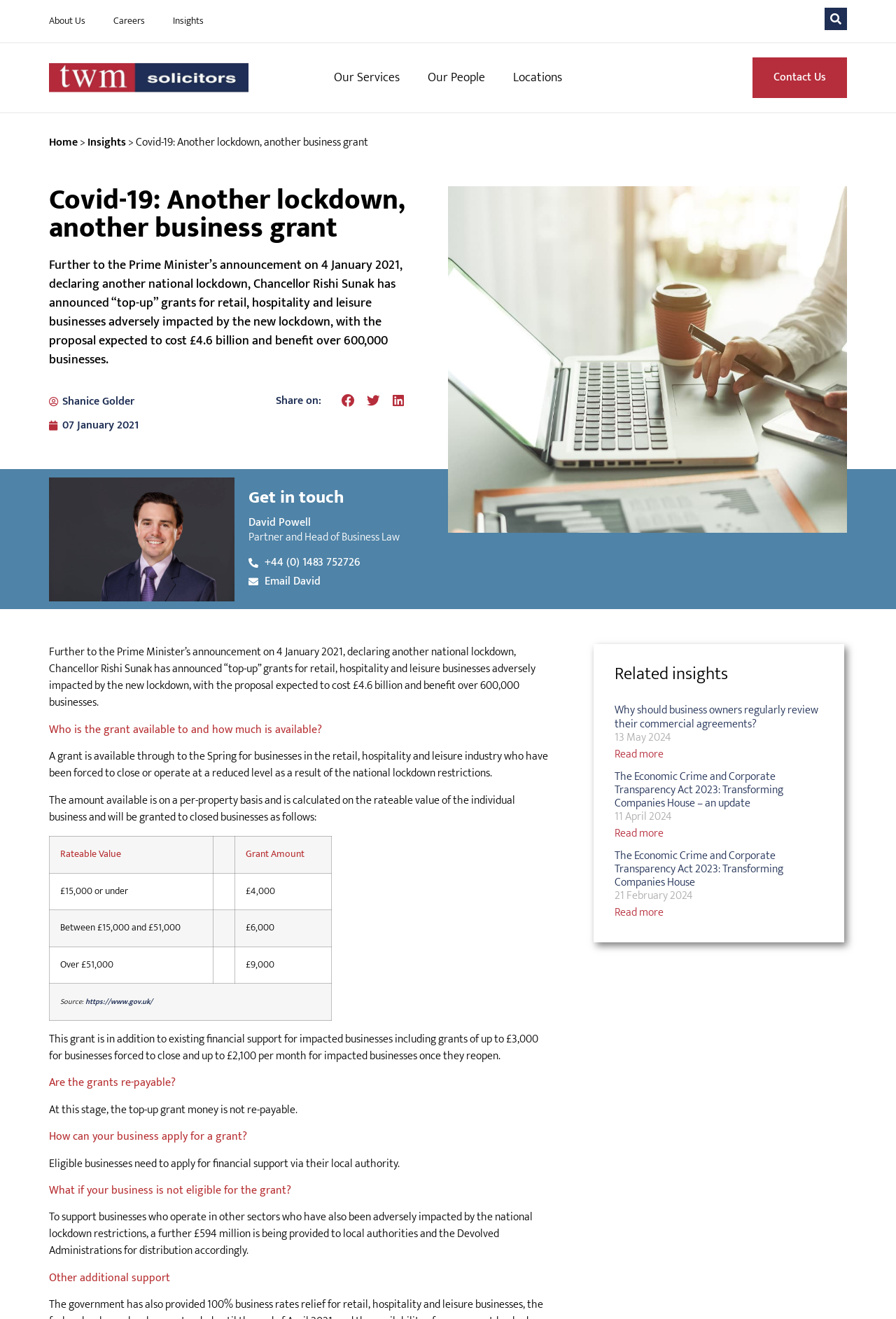Find the headline of the webpage and generate its text content.

Covid-19: Another lockdown, another business grant